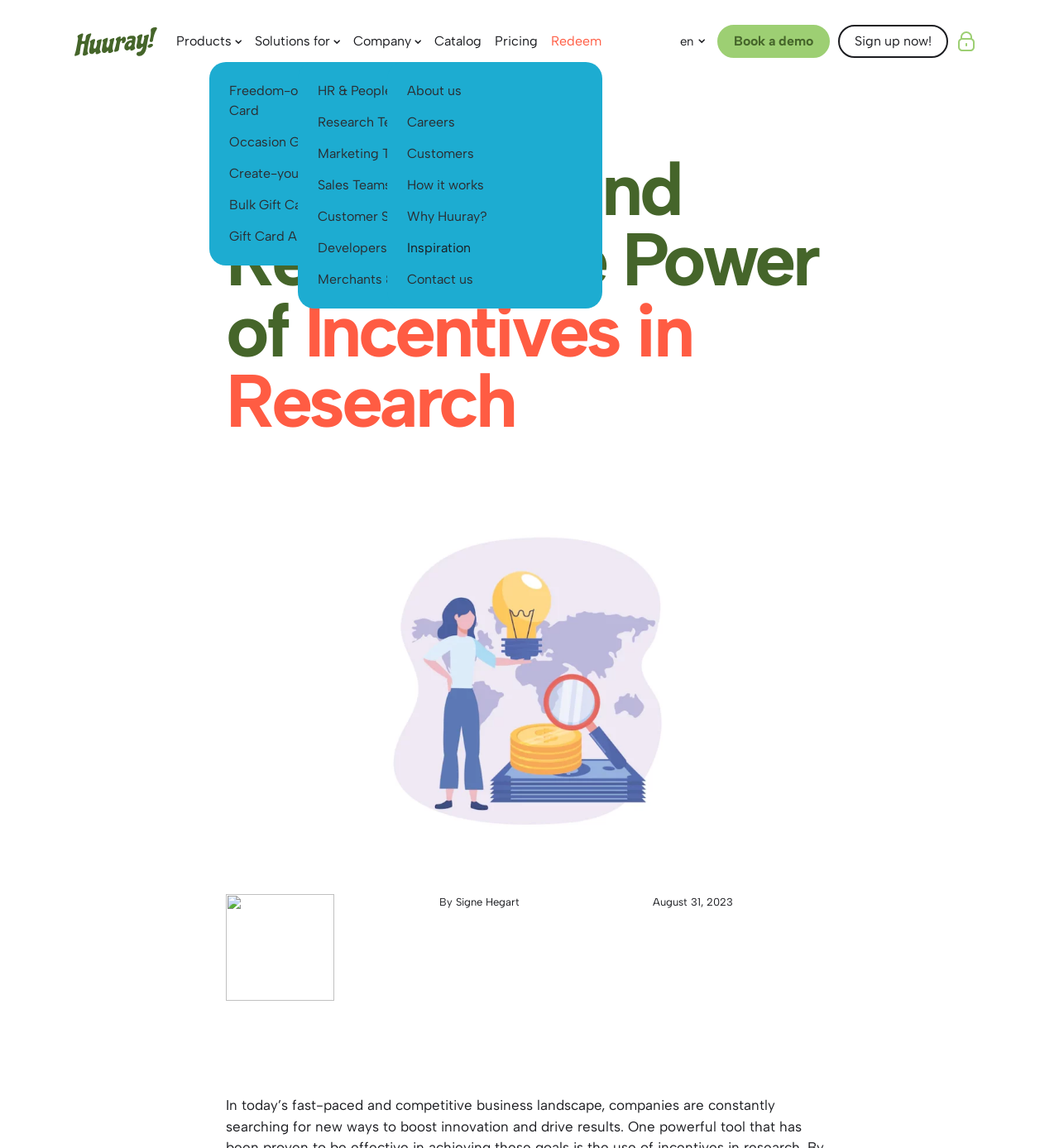Indicate the bounding box coordinates of the element that needs to be clicked to satisfy the following instruction: "Click on the 'STUDY GUIDE' link". The coordinates should be four float numbers between 0 and 1, i.e., [left, top, right, bottom].

None